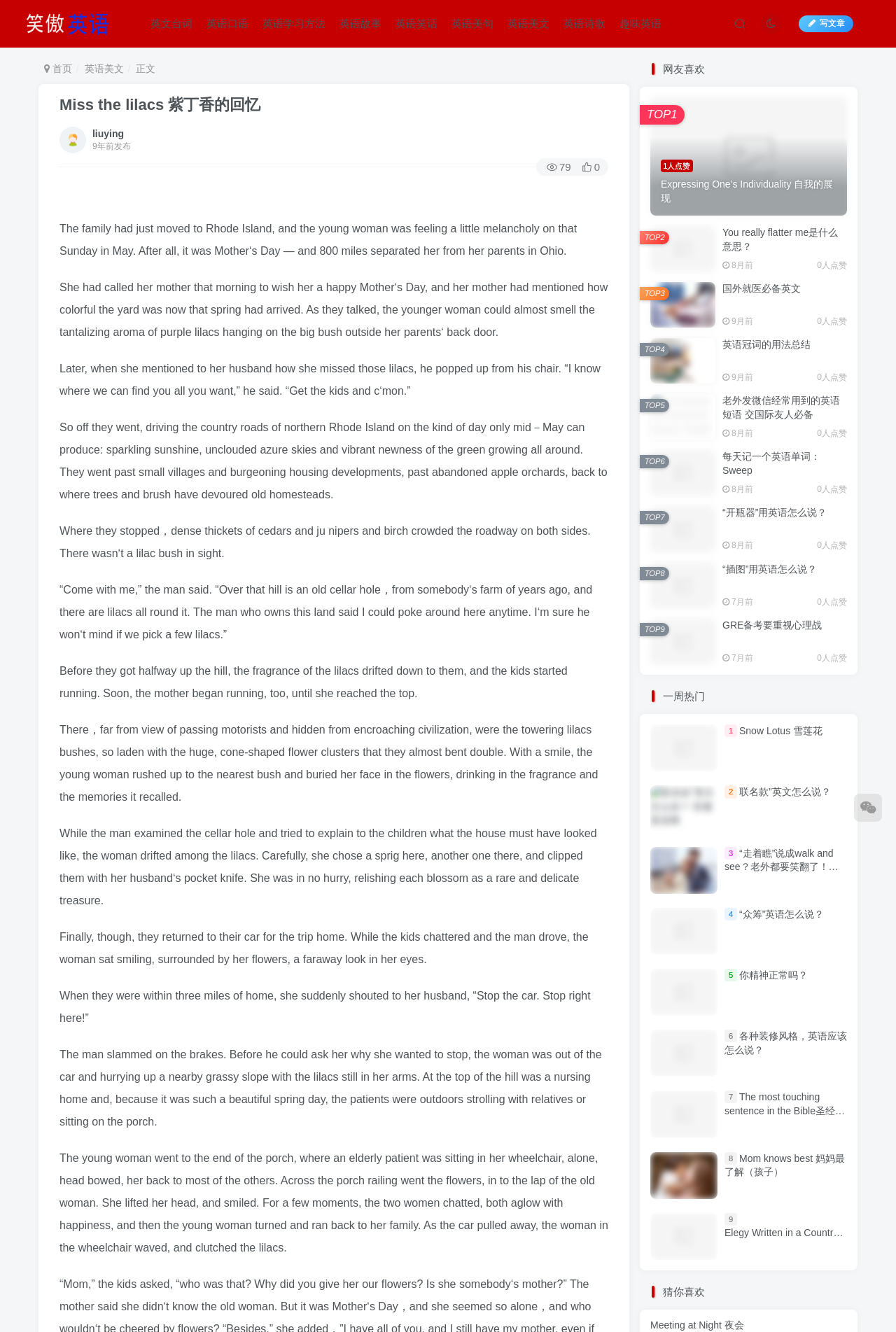Select the bounding box coordinates of the element I need to click to carry out the following instruction: "view the top 1 article".

[0.722, 0.081, 0.756, 0.091]